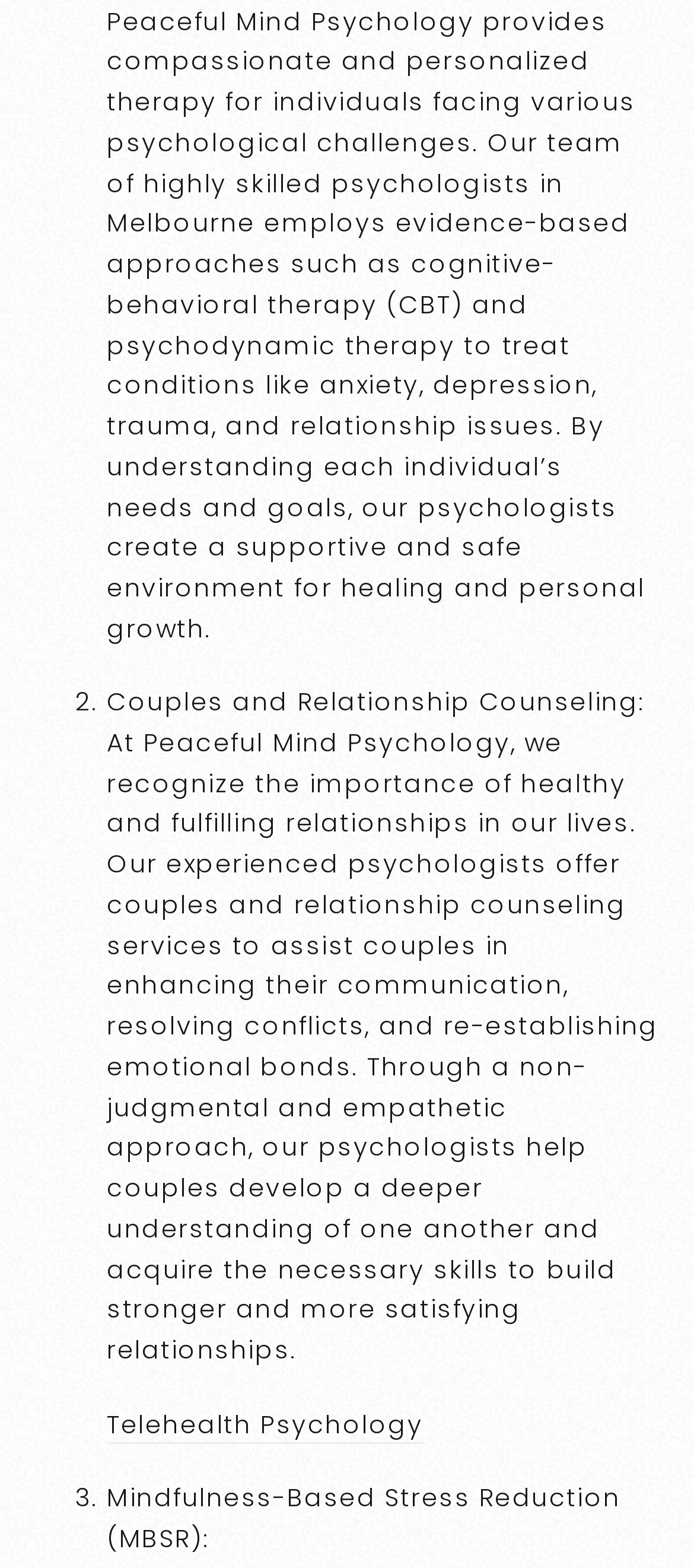What is the goal of Mindfulness-Based Stress Reduction?
Use the information from the image to give a detailed answer to the question.

Based on the StaticText element with the text 'Mindfulness-Based Stress Reduction (MBSR):', it can be inferred that the goal of Mindfulness-Based Stress Reduction is to reduce stress.